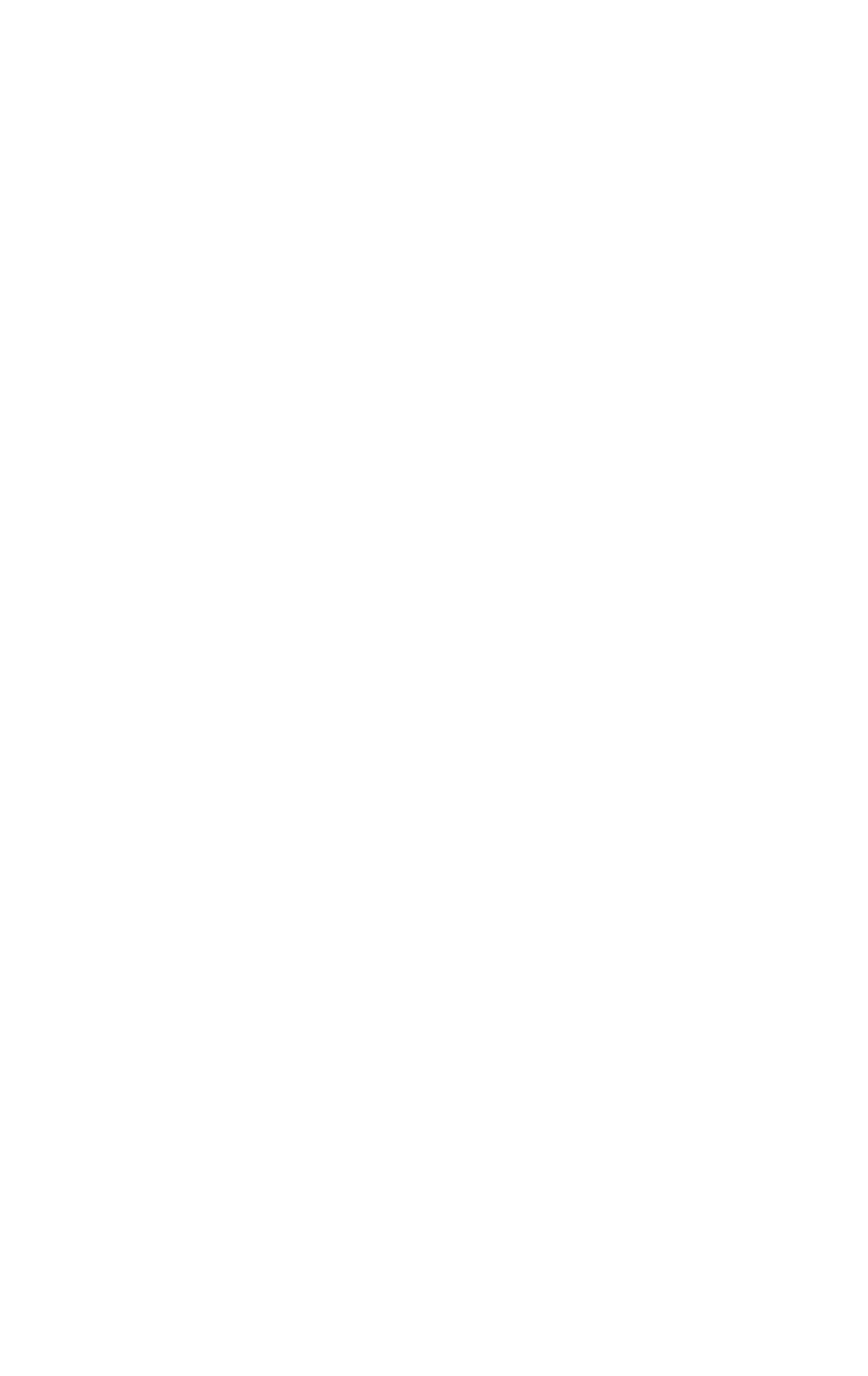Show me the bounding box coordinates of the clickable region to achieve the task as per the instruction: "Call the Spain office".

[0.631, 0.94, 0.838, 0.965]